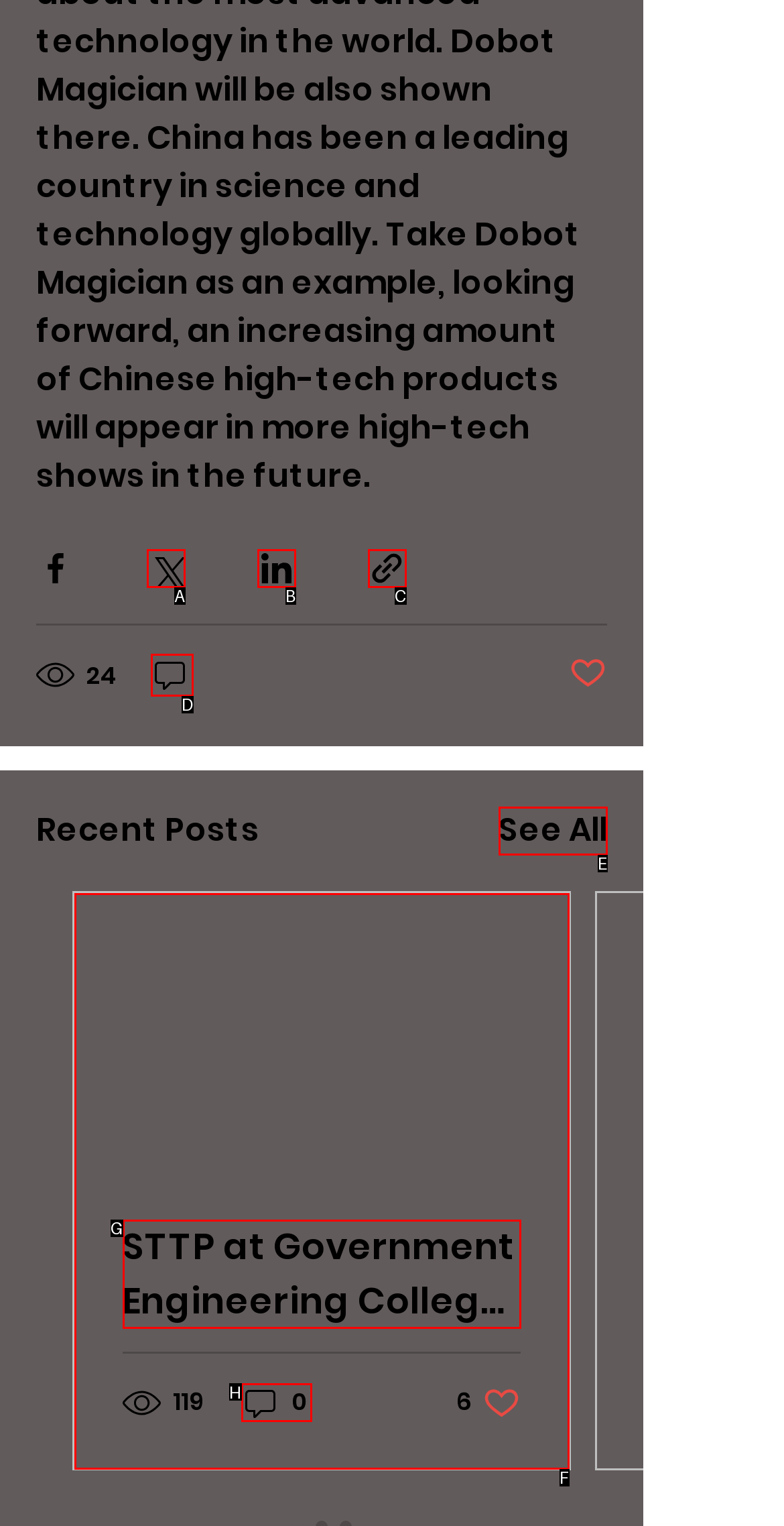Tell me the letter of the option that corresponds to the description: parent_node: 24
Answer using the letter from the given choices directly.

D